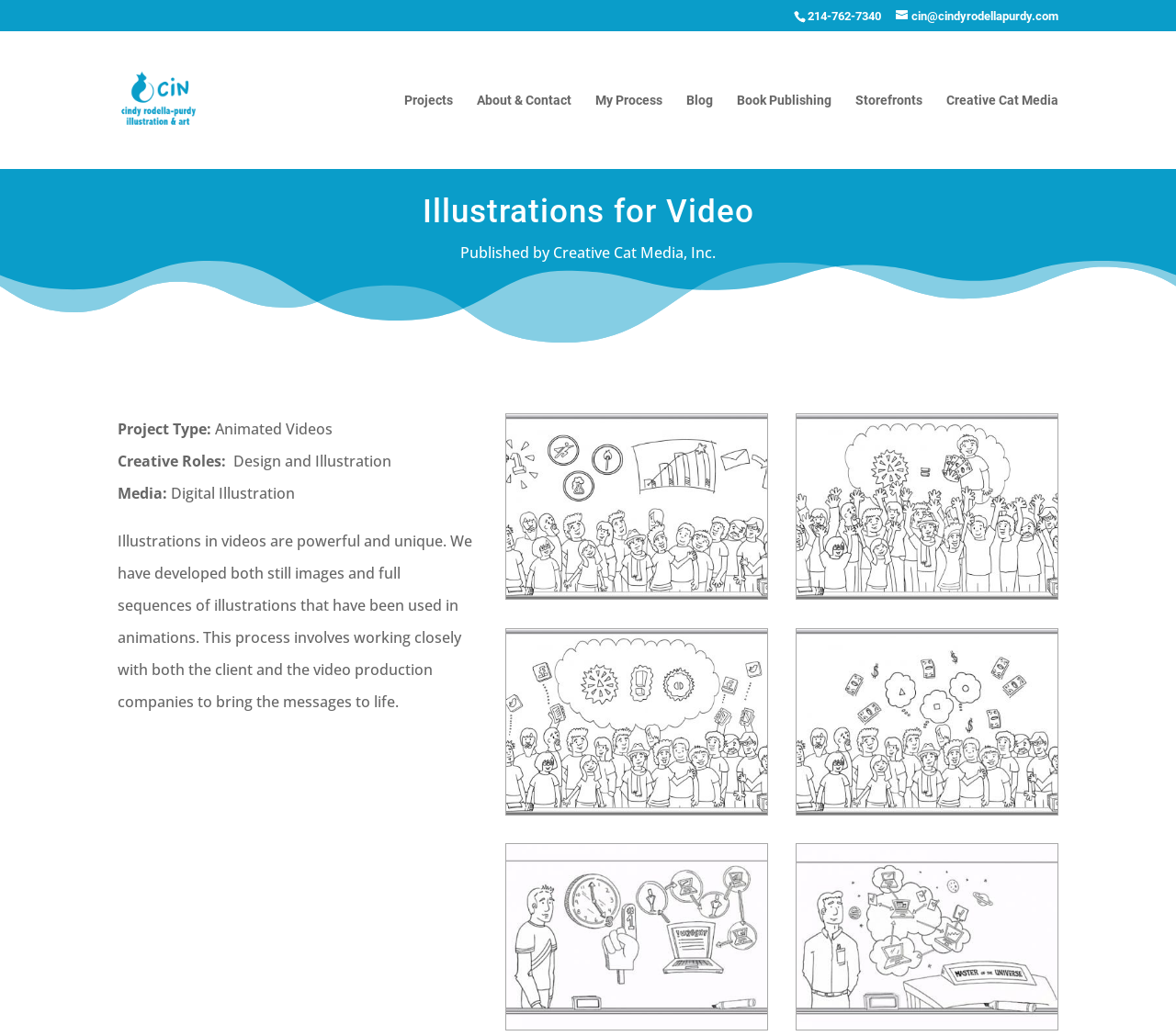Provide an in-depth caption for the webpage.

This webpage is about Cindy Rodella Purdy, an illustrator for videos. At the top, there is a phone number "214-762-7340" and an email address "cin@cindyrodellapurdy.com". Below that, there is a link to Cindy Rodella Purdy's name, accompanied by a small image of her. 

To the right of Cindy's name, there are several links to different sections of the webpage, including "Projects", "About & Contact", "My Process", "Blog", "Book Publishing", "Storefronts", and "Creative Cat Media". 

Below these links, there is a heading "Illustrations for Video" followed by a paragraph of text describing the power of illustrations in videos. 

On the left side of the webpage, there are several static text elements, including "Project Type:", "Animated Videos", "Creative Roles:", "Design and Illustration", "Media:", and "Digital Illustration". 

Below these text elements, there is a longer paragraph of text describing the process of creating illustrations for videos. 

Scattered throughout the webpage are several links with the letter "T" and accompanying images. These links are arranged in a grid-like pattern. 

Finally, on the left edge of the webpage, there are five social media links, represented by icons.